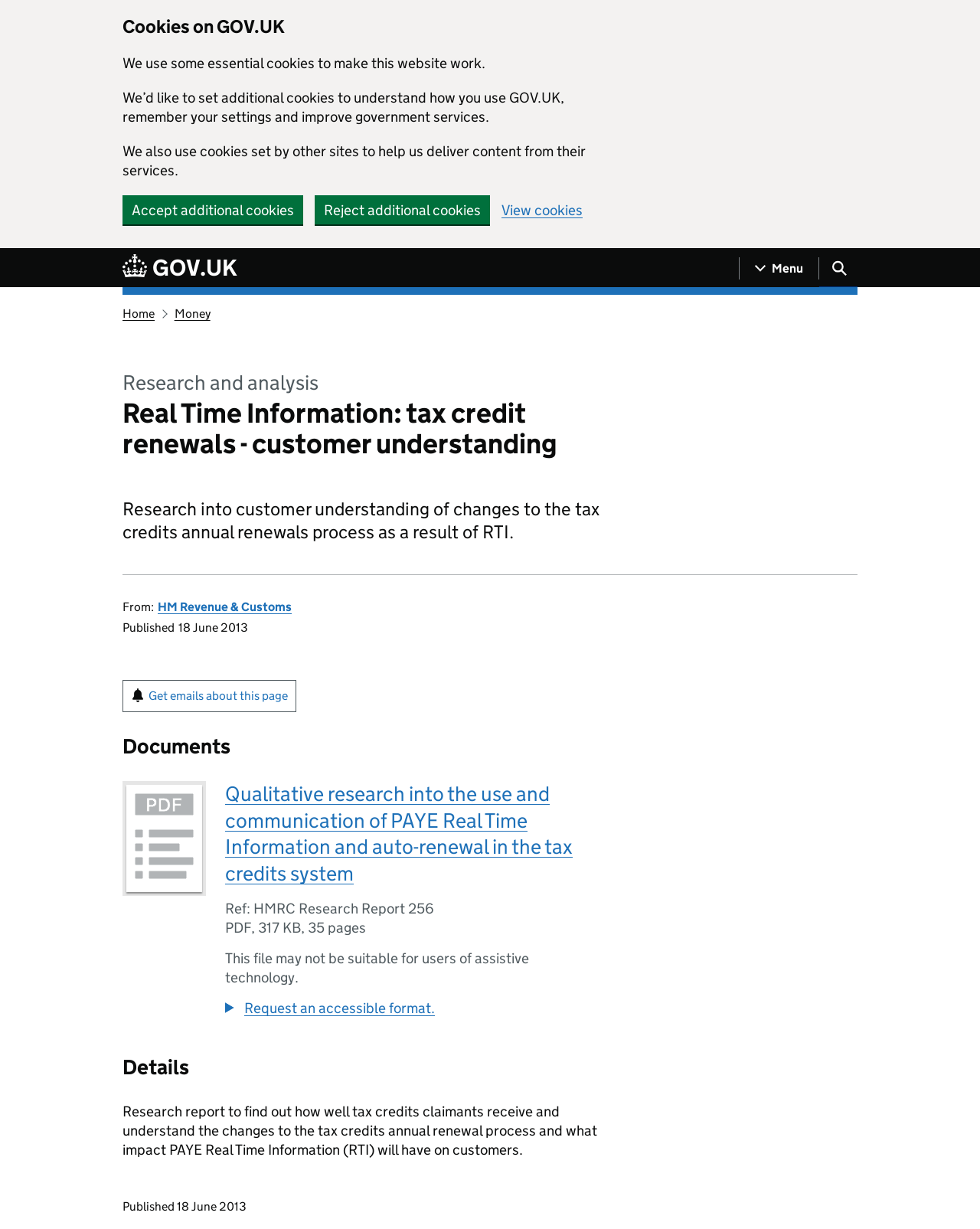Please determine the bounding box coordinates of the element to click on in order to accomplish the following task: "Go to the GOV.UK homepage". Ensure the coordinates are four float numbers ranging from 0 to 1, i.e., [left, top, right, bottom].

[0.125, 0.206, 0.242, 0.229]